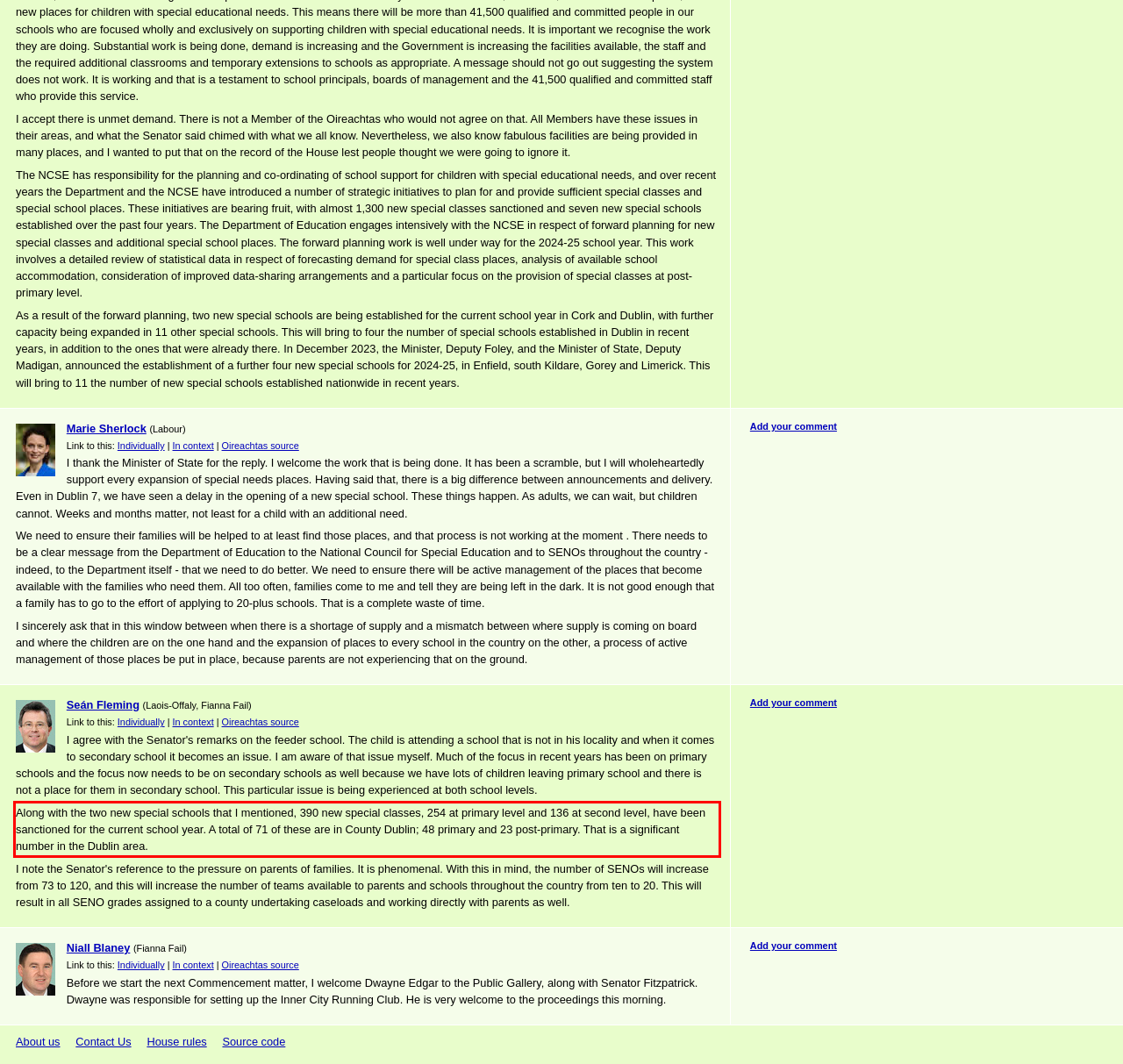Given a screenshot of a webpage, identify the red bounding box and perform OCR to recognize the text within that box.

Along with the two new special schools that I mentioned, 390 new special classes, 254 at primary level and 136 at second level, have been sanctioned for the current school year. A total of 71 of these are in County Dublin; 48 primary and 23 post-primary. That is a significant number in the Dublin area.